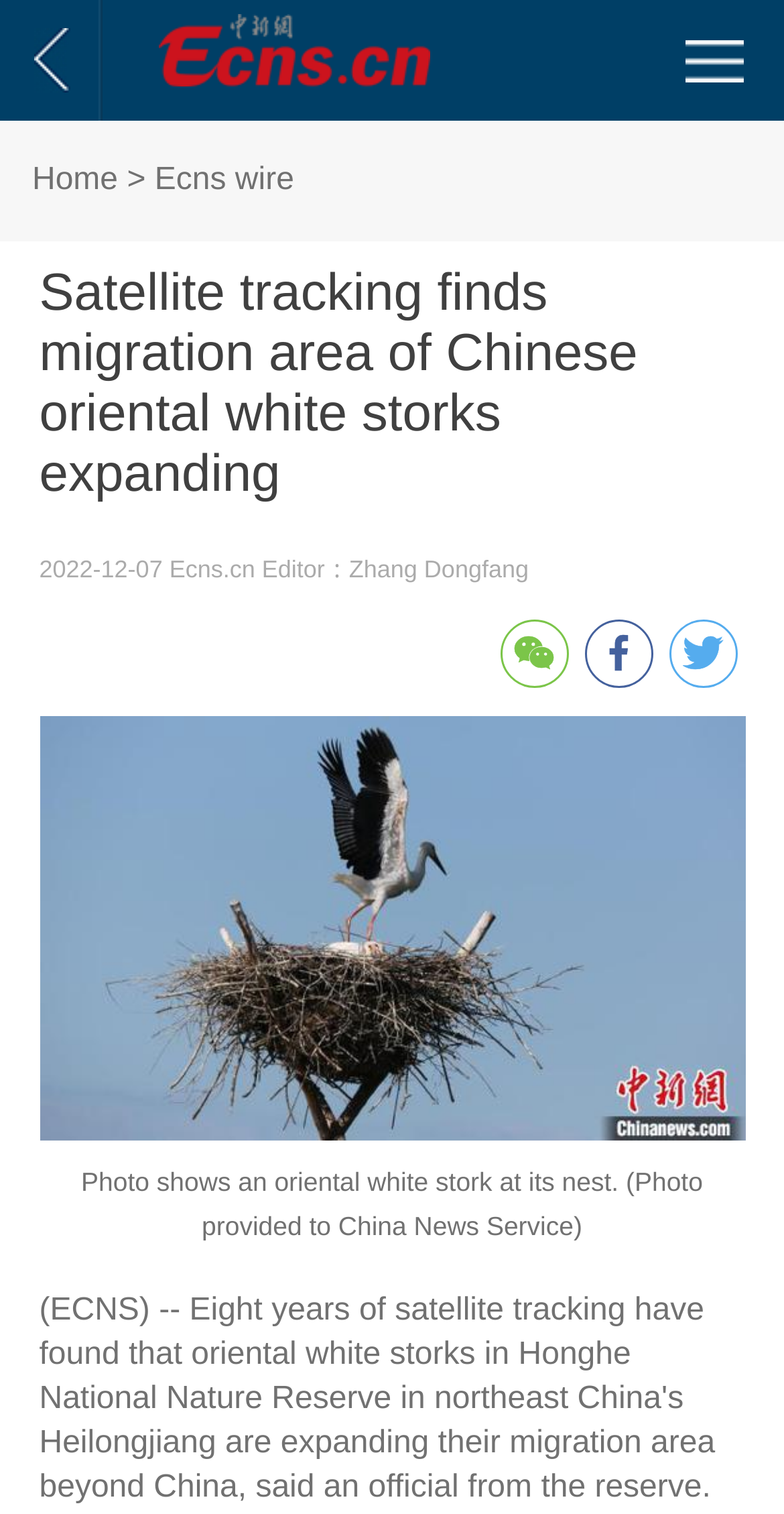How many social media links are there?
Using the details shown in the screenshot, provide a comprehensive answer to the question.

I found the social media links by looking at the icons located below the article content, and I counted three of them.